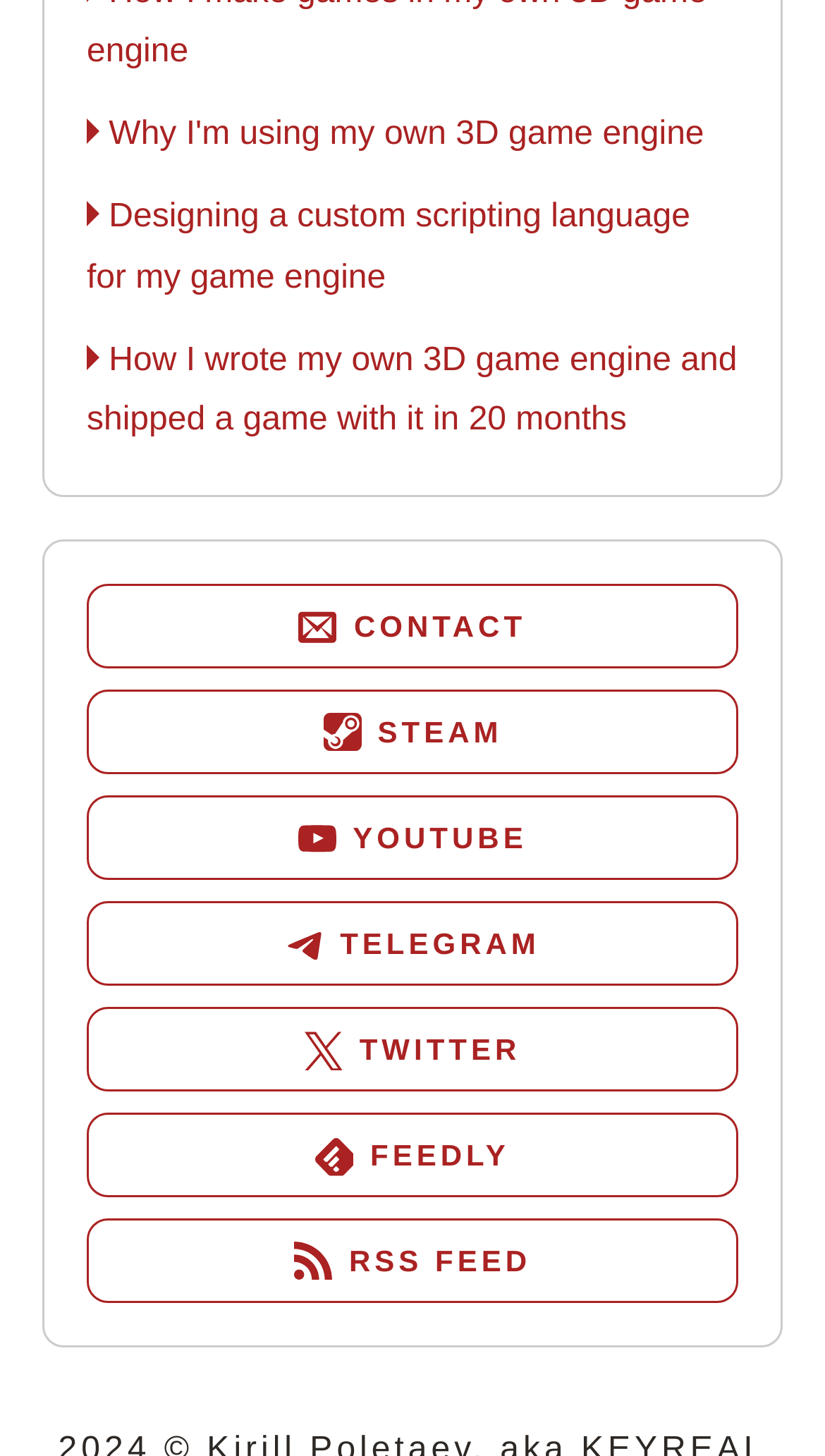What is the position of the CONTACT link?
Answer the question with a single word or phrase, referring to the image.

Top-left